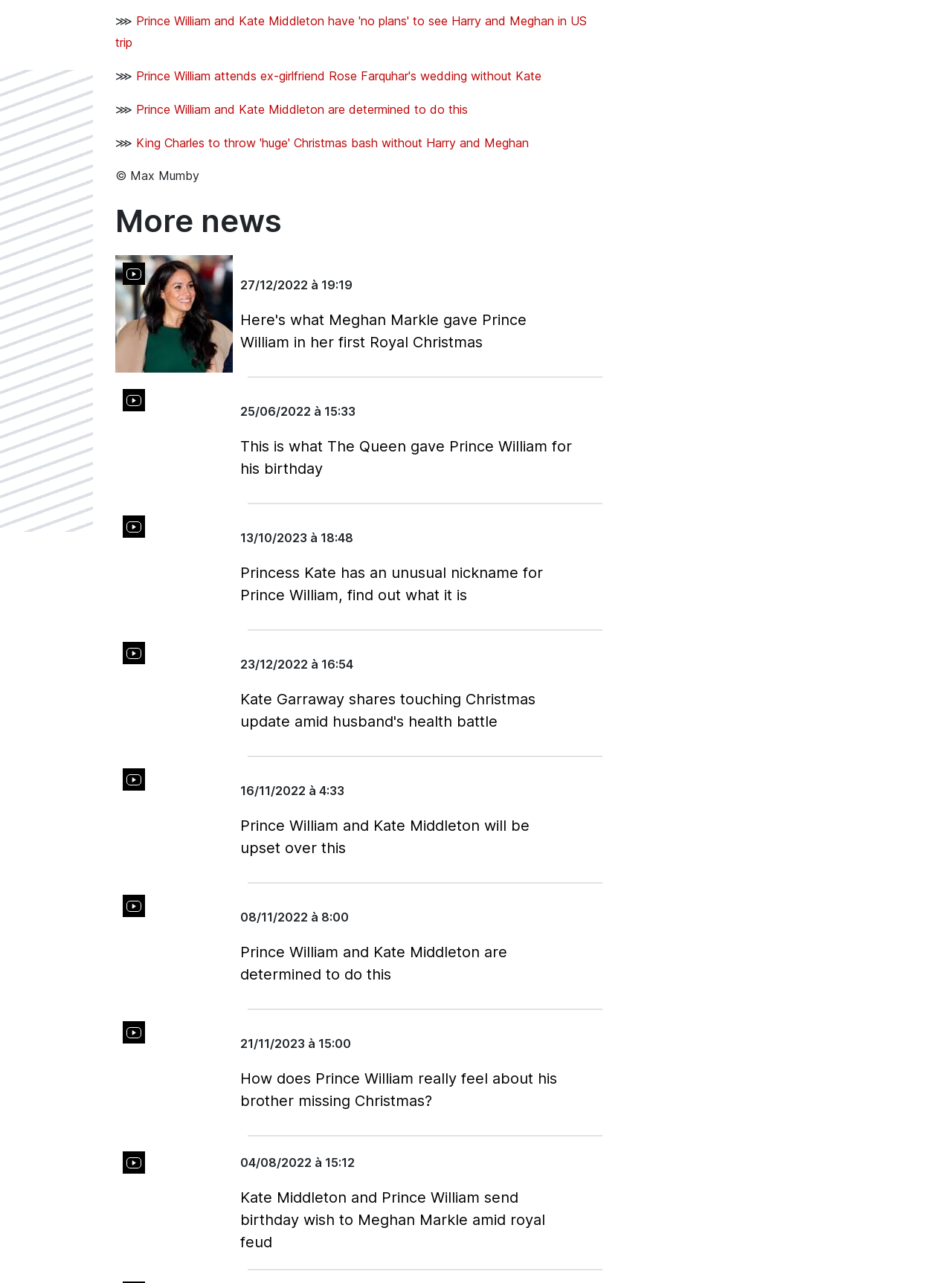Determine the bounding box coordinates of the element that should be clicked to execute the following command: "View image of Meghan Markle giving Prince William a gift".

[0.121, 0.199, 0.245, 0.291]